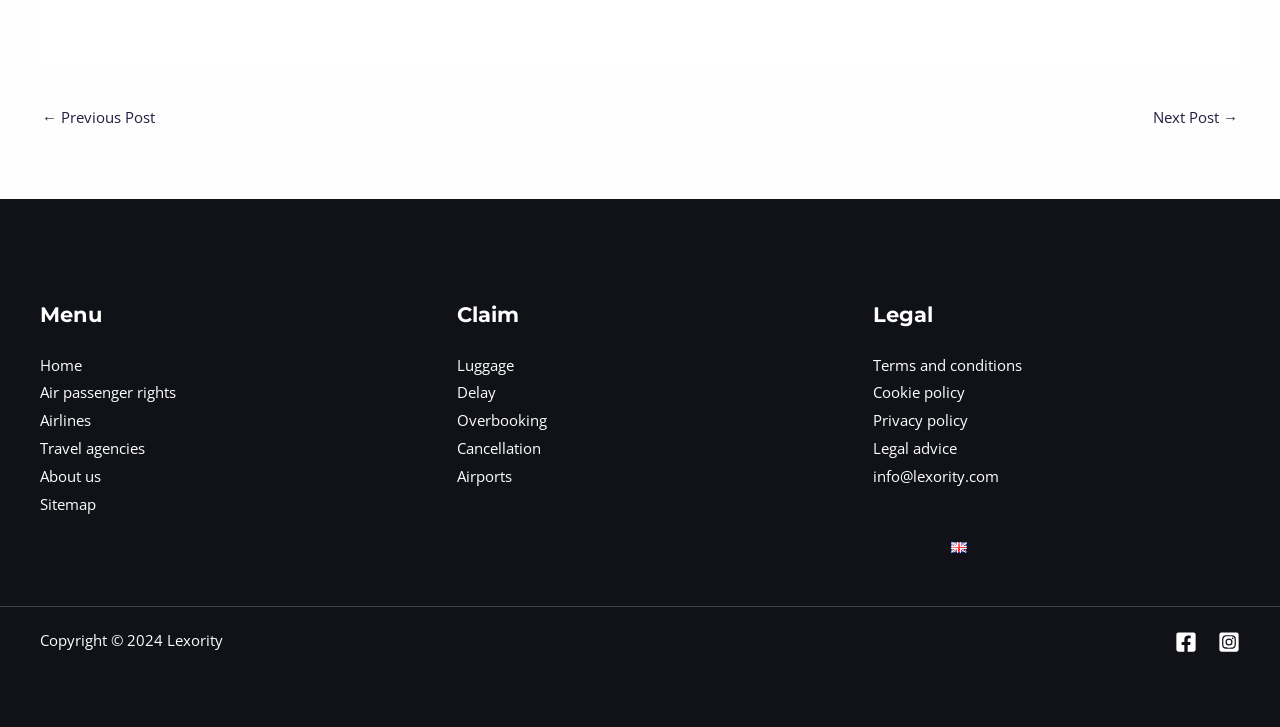Use a single word or phrase to answer the following:
What is the copyright year mentioned in the footer?

2024